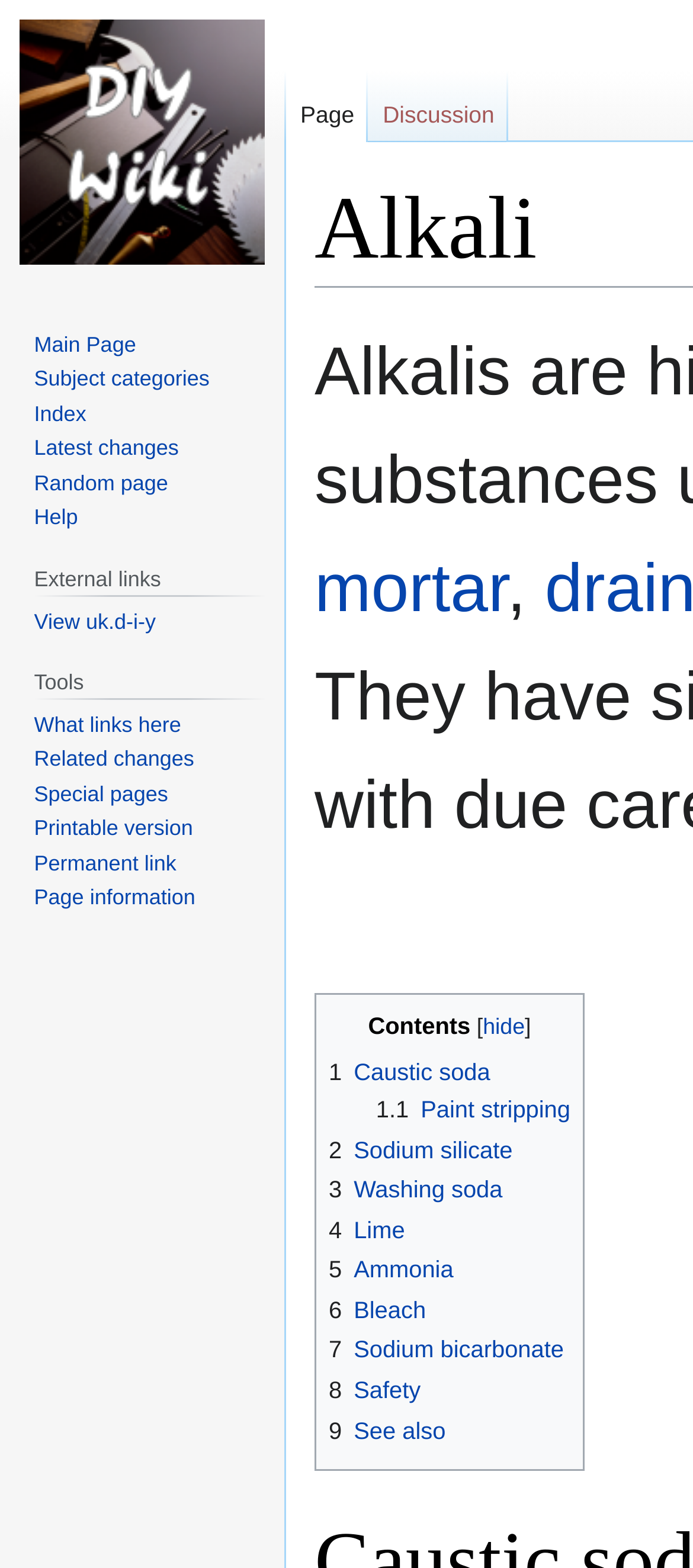What is the link 'View uk.d-i-y' for?
Using the image, give a concise answer in the form of a single word or short phrase.

To view uk.d-i-y